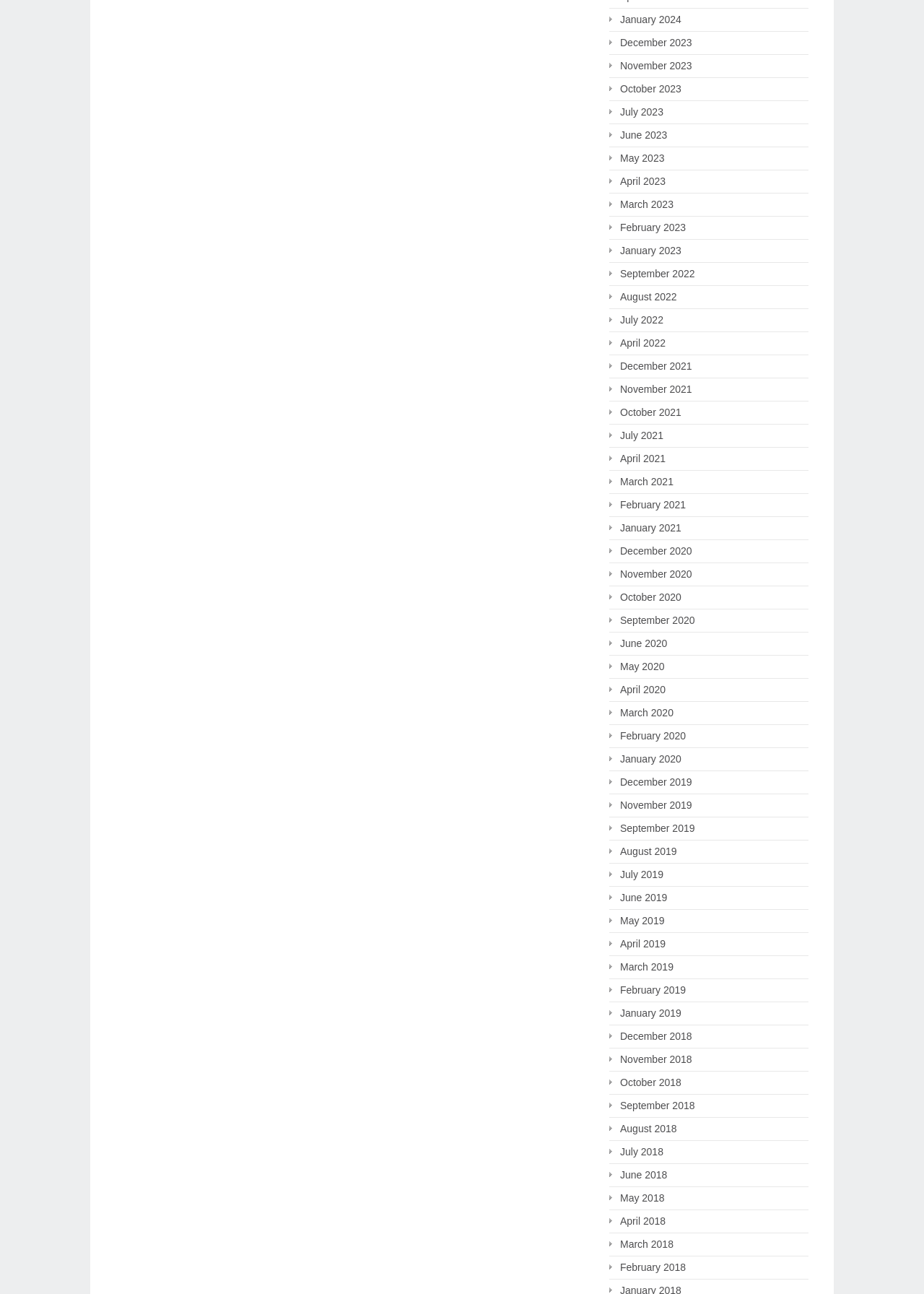Identify the bounding box coordinates of the area that should be clicked in order to complete the given instruction: "Explore July 2023". The bounding box coordinates should be four float numbers between 0 and 1, i.e., [left, top, right, bottom].

[0.659, 0.08, 0.718, 0.093]